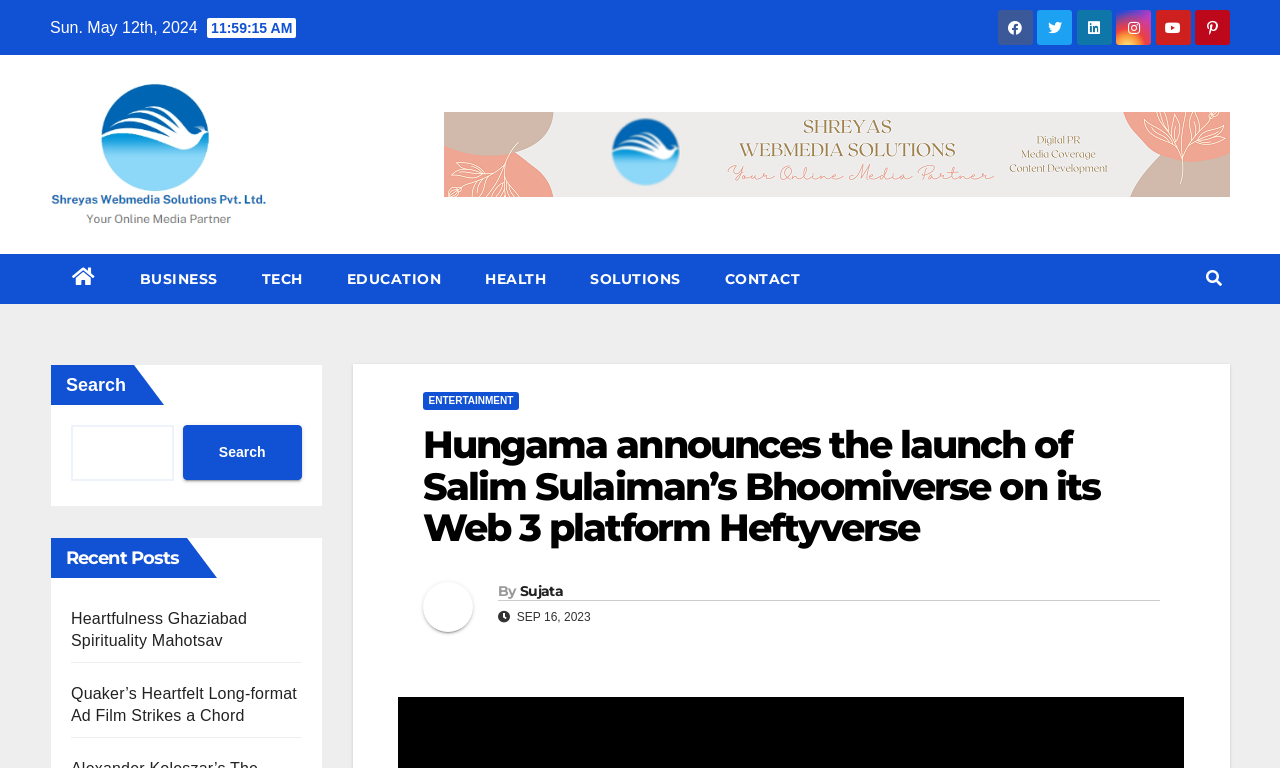Could you determine the bounding box coordinates of the clickable element to complete the instruction: "Click the 'BrandCharity' link"? Provide the coordinates as four float numbers between 0 and 1, i.e., [left, top, right, bottom].

None